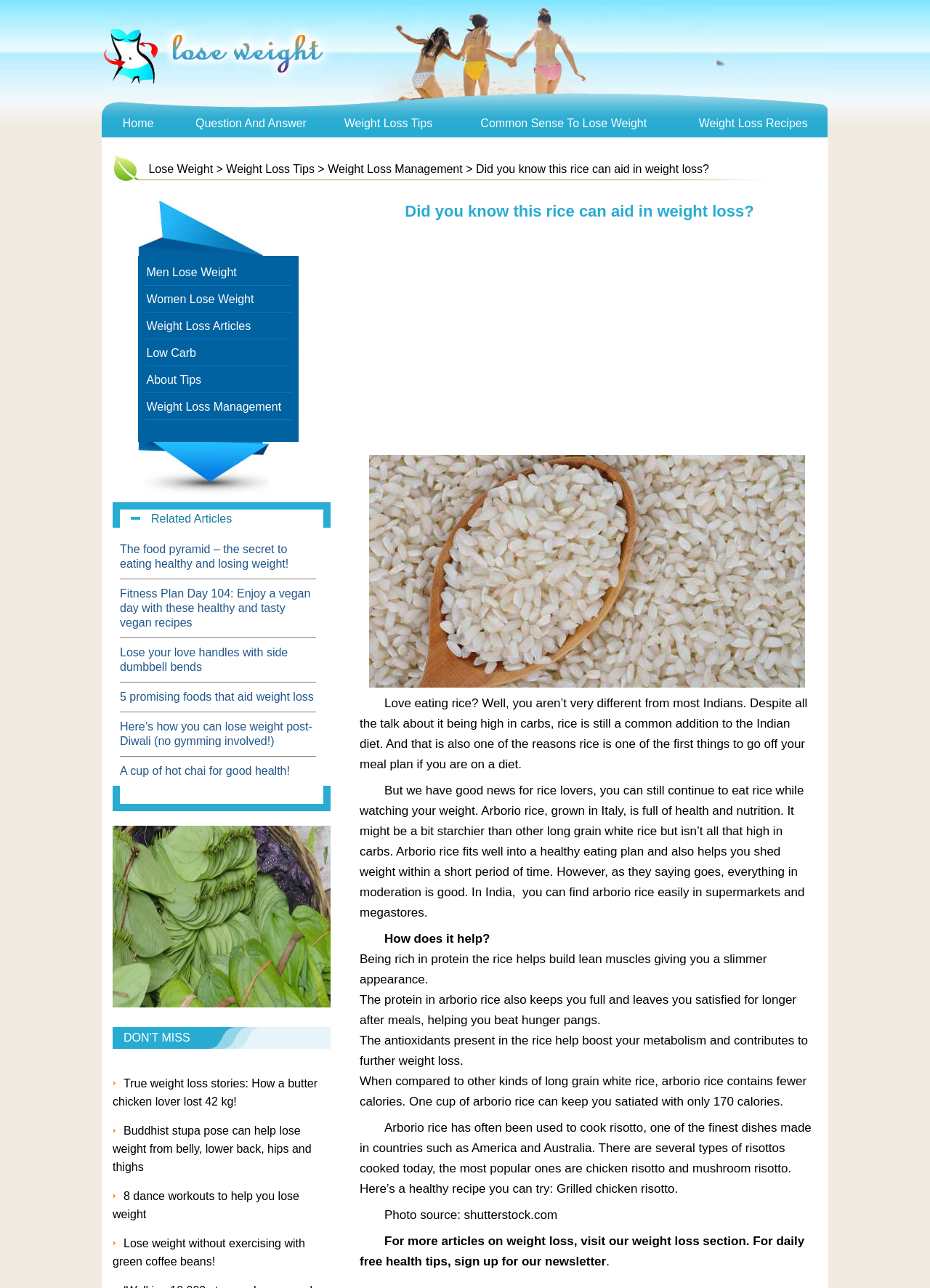Pinpoint the bounding box coordinates of the area that must be clicked to complete this instruction: "Read about 'Weight Loss Tips'".

[0.37, 0.091, 0.465, 0.1]